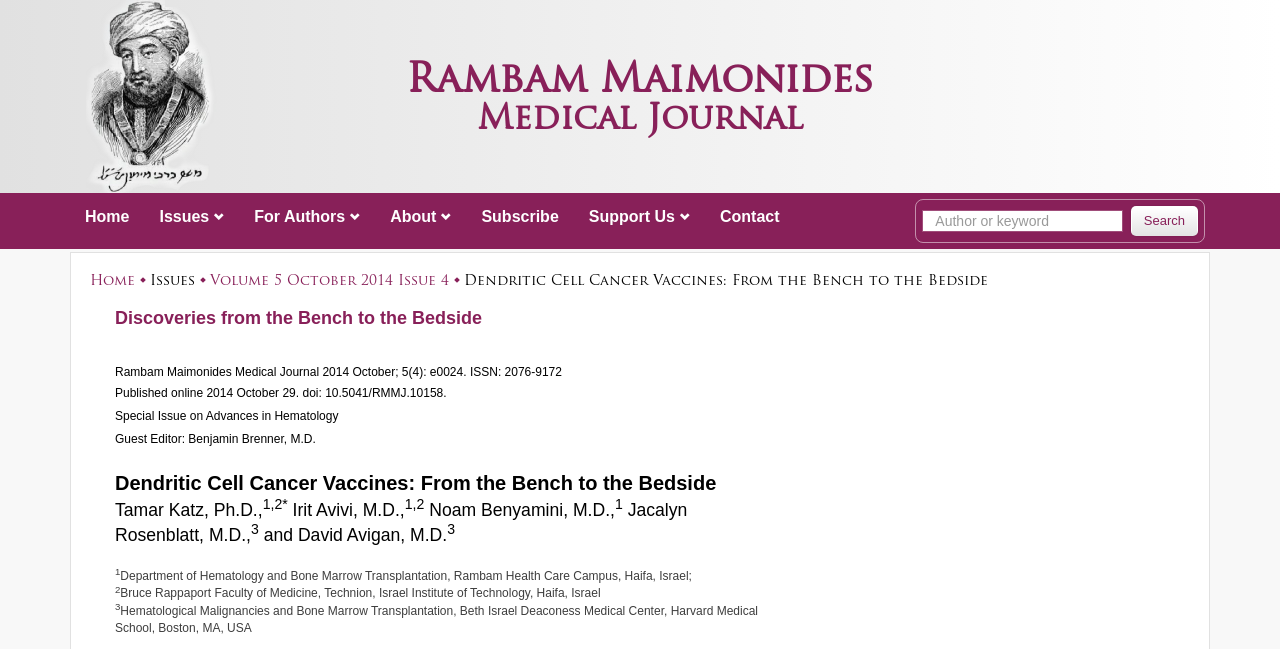Can you specify the bounding box coordinates of the area that needs to be clicked to fulfill the following instruction: "Read the article 'Dendritic Cell Cancer Vaccines: From the Bench to the Bedside'"?

[0.362, 0.418, 0.772, 0.445]